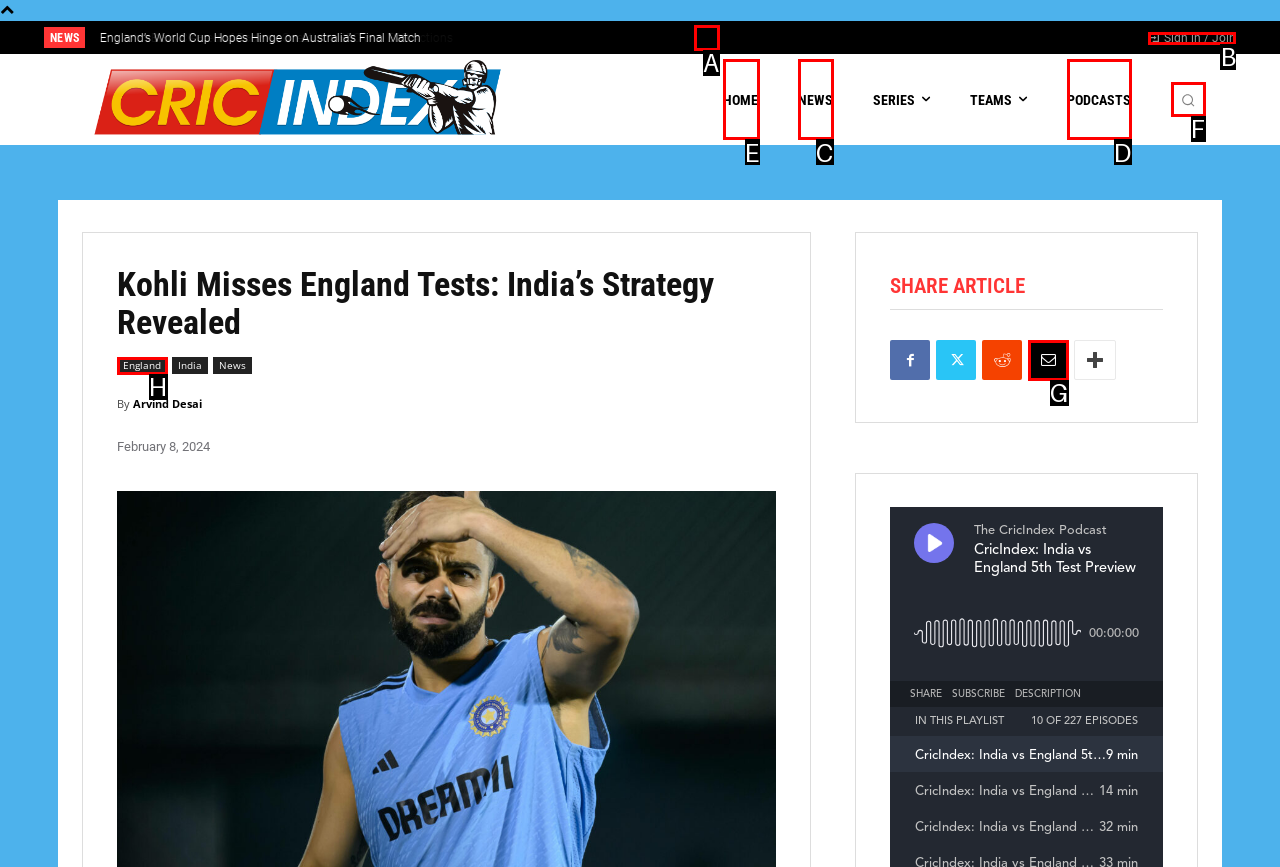Select the letter of the option that should be clicked to achieve the specified task: Go to the home page. Respond with just the letter.

E